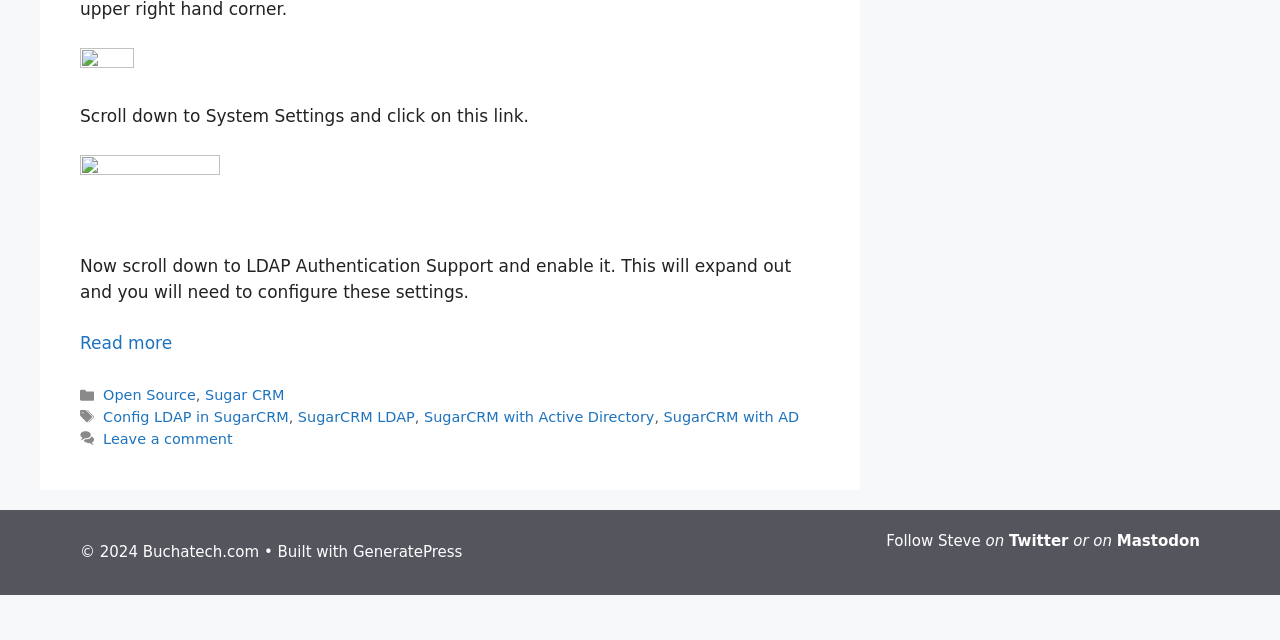Show the bounding box coordinates for the HTML element described as: "SugarCRM with AD".

[0.518, 0.639, 0.624, 0.664]